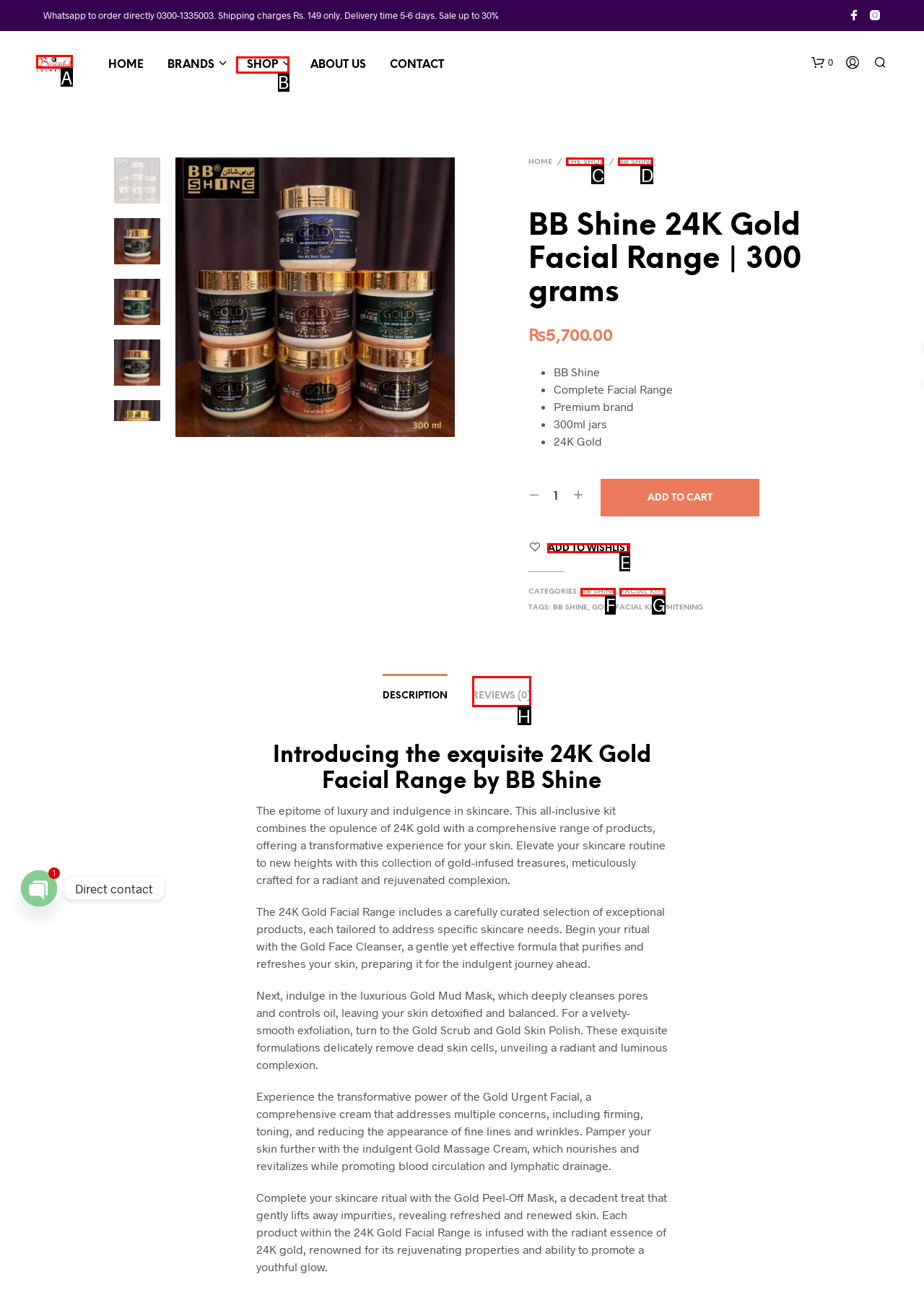Choose the letter that best represents the description: BB Shine. Answer with the letter of the selected choice directly.

F